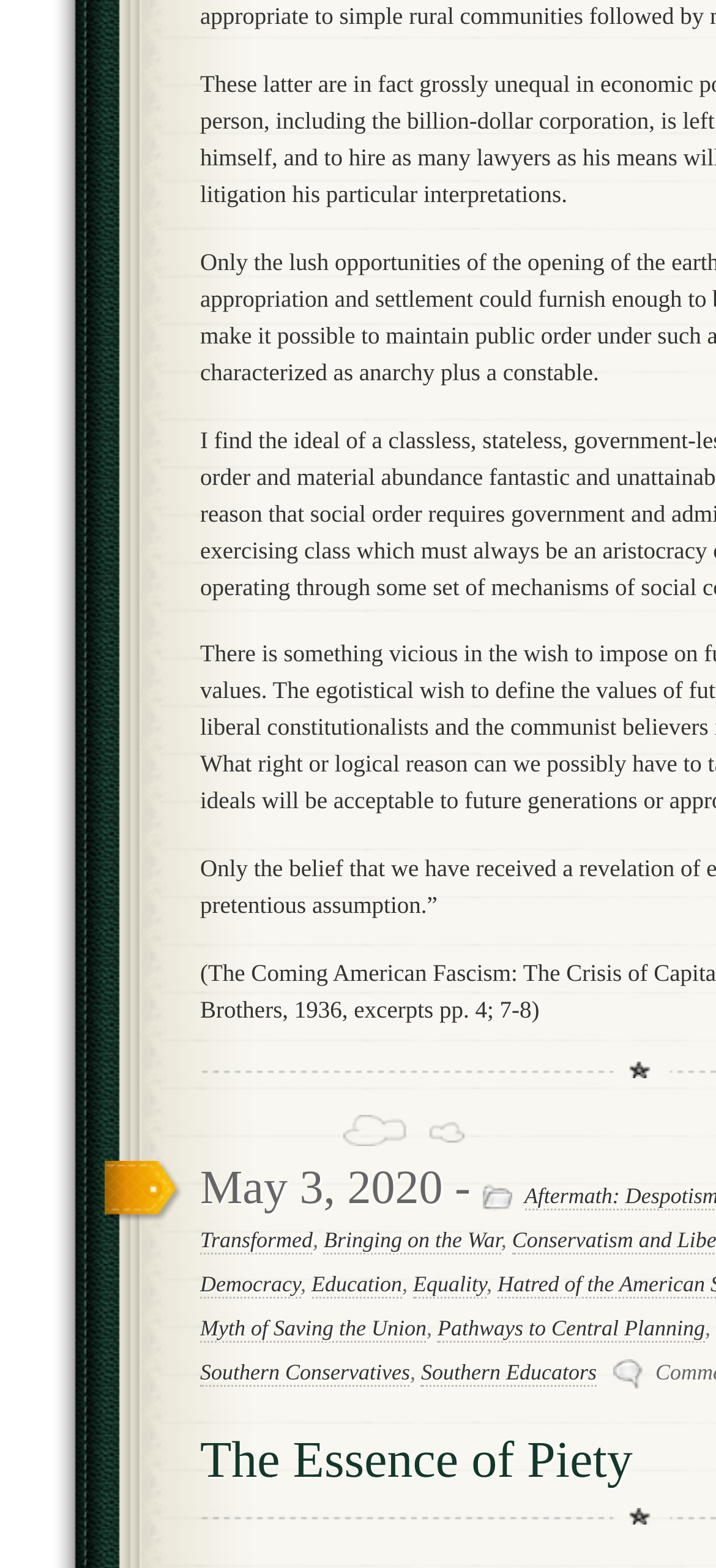How many links are on this webpage?
Please answer the question with a single word or phrase, referencing the image.

9